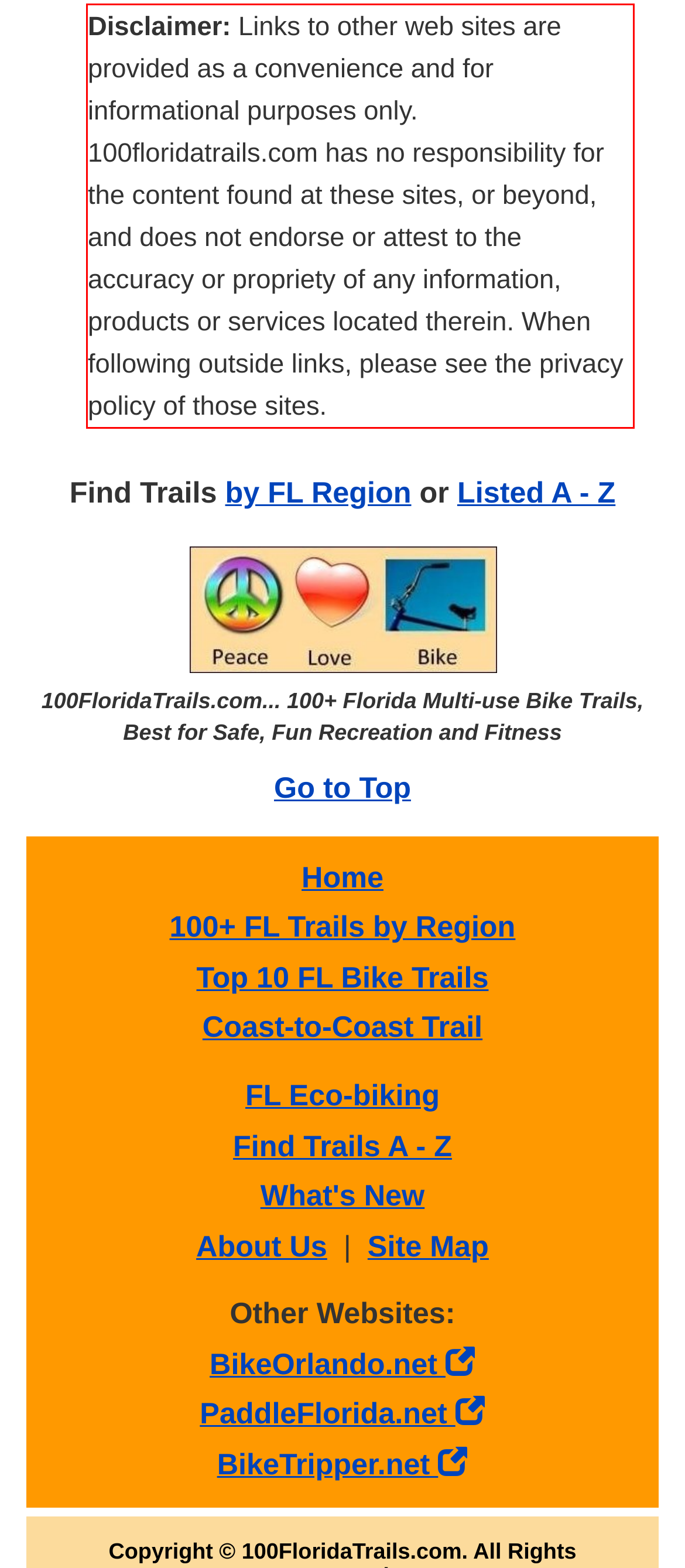From the screenshot of the webpage, locate the red bounding box and extract the text contained within that area.

Disclaimer: Links to other web sites are provided as a convenience and for informational purposes only. 100floridatrails.com has no responsibility for the content found at these sites, or beyond, and does not endorse or attest to the accuracy or propriety of any information, products or services located therein. When following outside links, please see the privacy policy of those sites.